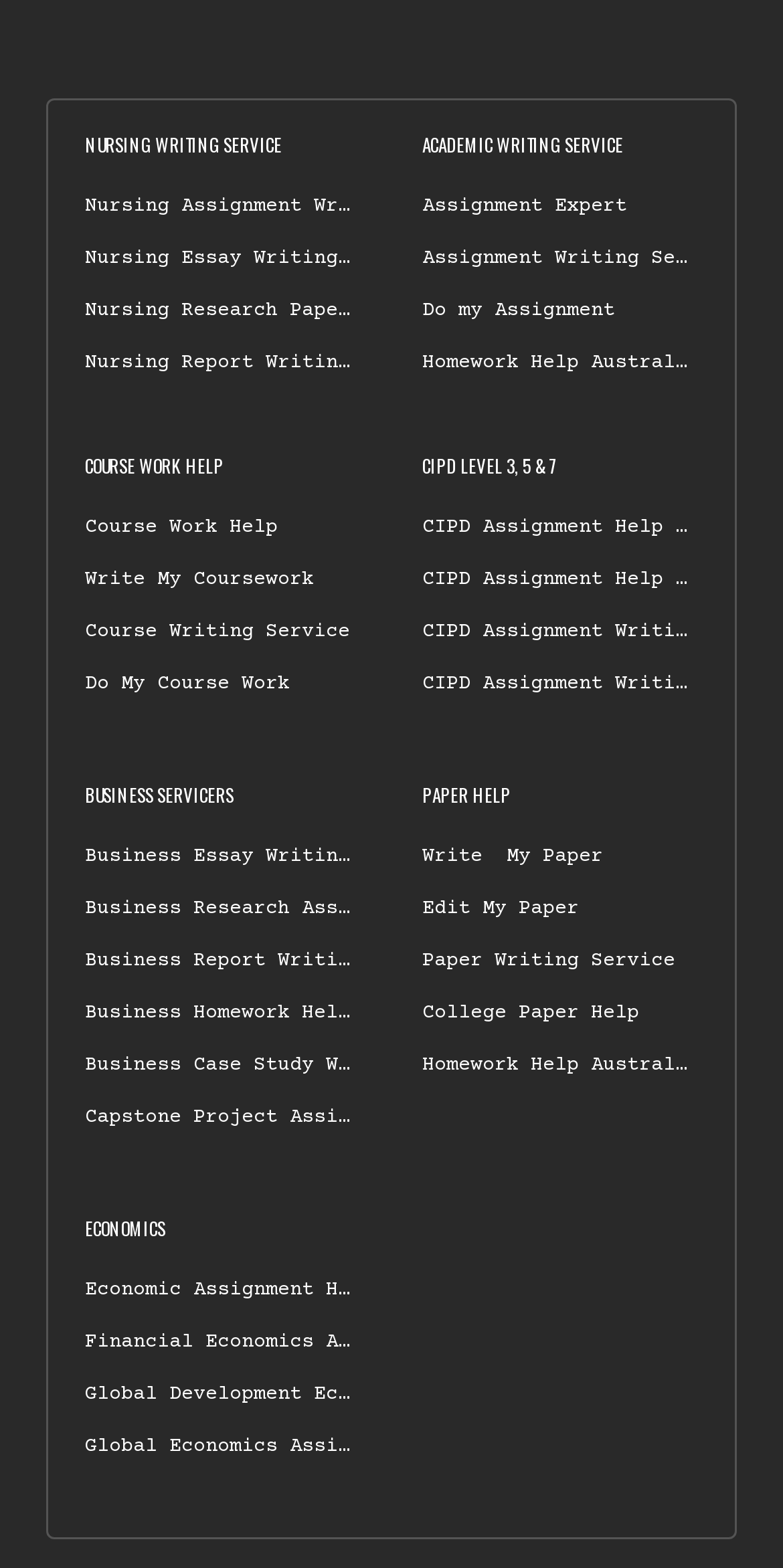Please identify the bounding box coordinates of where to click in order to follow the instruction: "Learn about Economic Assignment Help".

[0.109, 0.816, 0.478, 0.83]